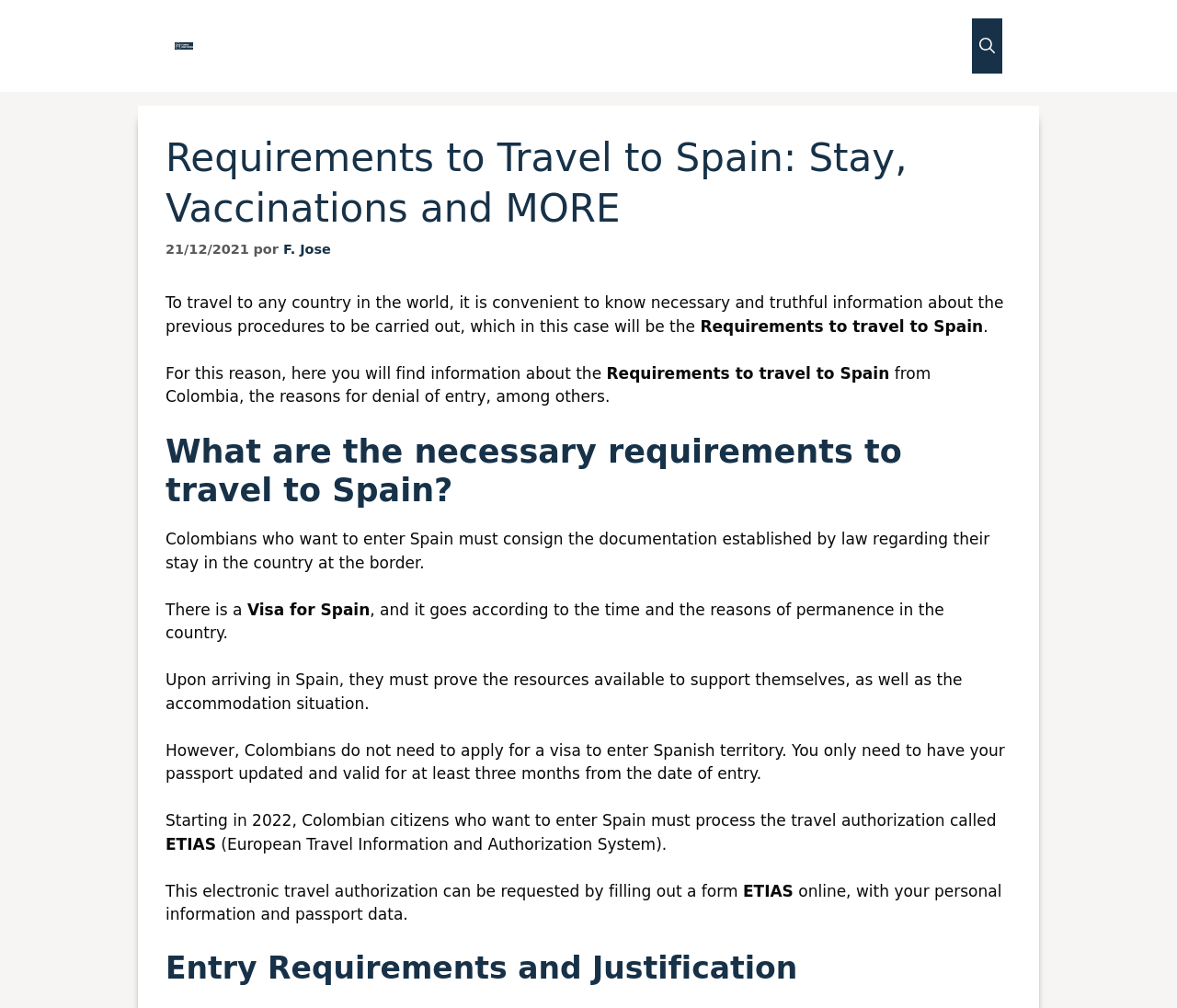Explain the webpage's layout and main content in detail.

The webpage is about the requirements to travel to Spain, specifically for Colombians. At the top, there is a banner with the website's name, "Formsandtaxes.com", accompanied by a small image. Below the banner, there is a navigation menu labeled "Principal" with a search bar option.

The main content of the webpage is divided into sections, starting with a heading that repeats the title "Requirements to Travel to Spain: Stay, Vaccinations and MORE". Below this heading, there is a paragraph of text that introduces the importance of knowing the necessary procedures to travel to any country.

The next section is titled "Requirements to travel to Spain" and provides information about the necessary documentation Colombians need to present when entering Spain. This section is followed by a series of paragraphs that explain the requirements in more detail, including the need for a valid passport, proof of resources, and accommodation arrangements.

Further down the page, there is a section that discusses the ETIAS (European Travel Information and Authorization System), an electronic travel authorization that Colombian citizens need to process to enter Spain starting in 2022. This section provides information on how to request the ETIAS online.

Finally, there is a heading titled "Entry Requirements and Justification" at the bottom of the page, although the content of this section is not provided. Throughout the webpage, there are no images other than the small logo in the top banner.